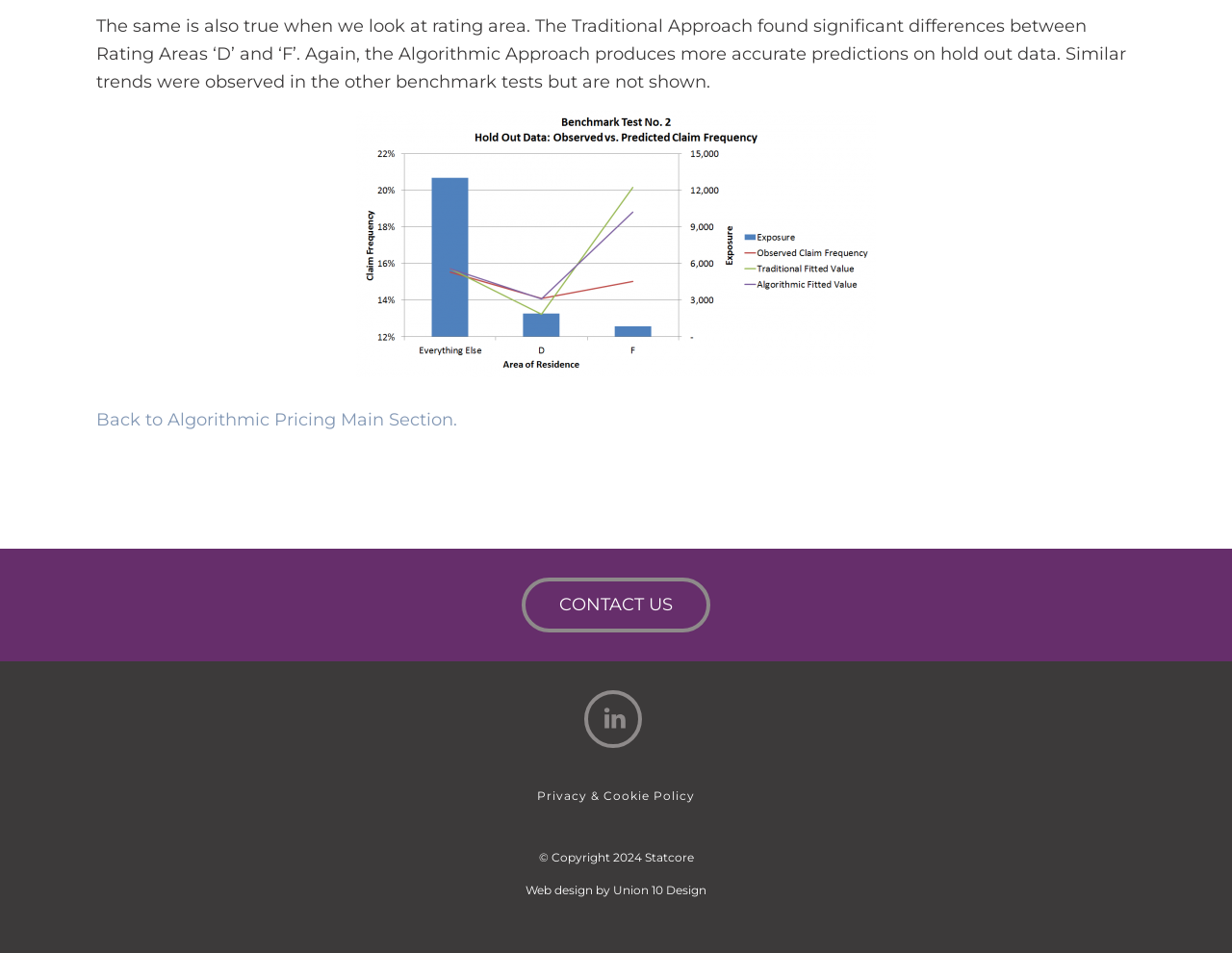Using the provided description Union 10 Design, find the bounding box coordinates for the UI element. Provide the coordinates in (top-left x, top-left y, bottom-right x, bottom-right y) format, ensuring all values are between 0 and 1.

[0.498, 0.927, 0.573, 0.942]